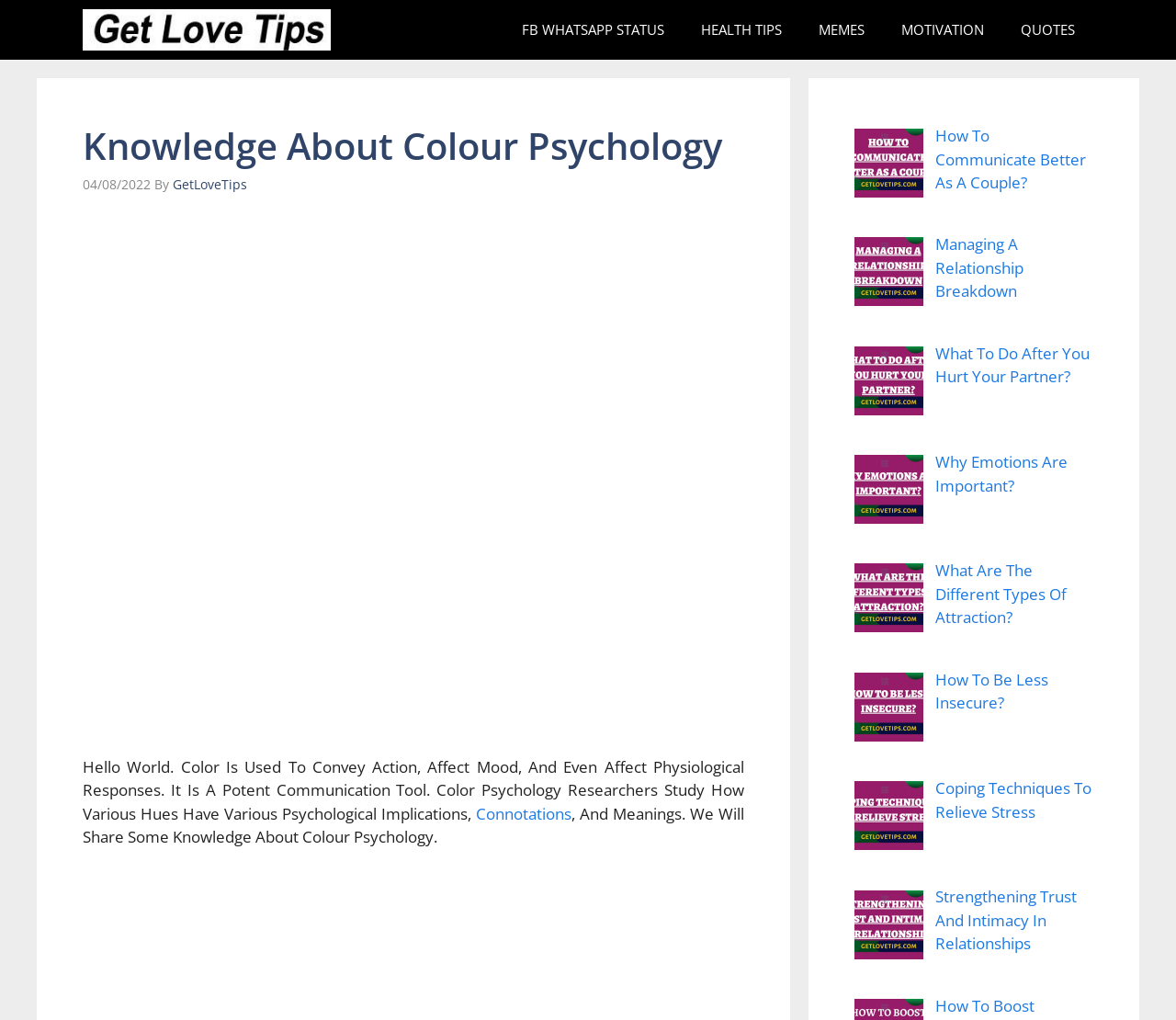Find the bounding box of the UI element described as: "ARE THEY LOUD?". The bounding box coordinates should be given as four float values between 0 and 1, i.e., [left, top, right, bottom].

None